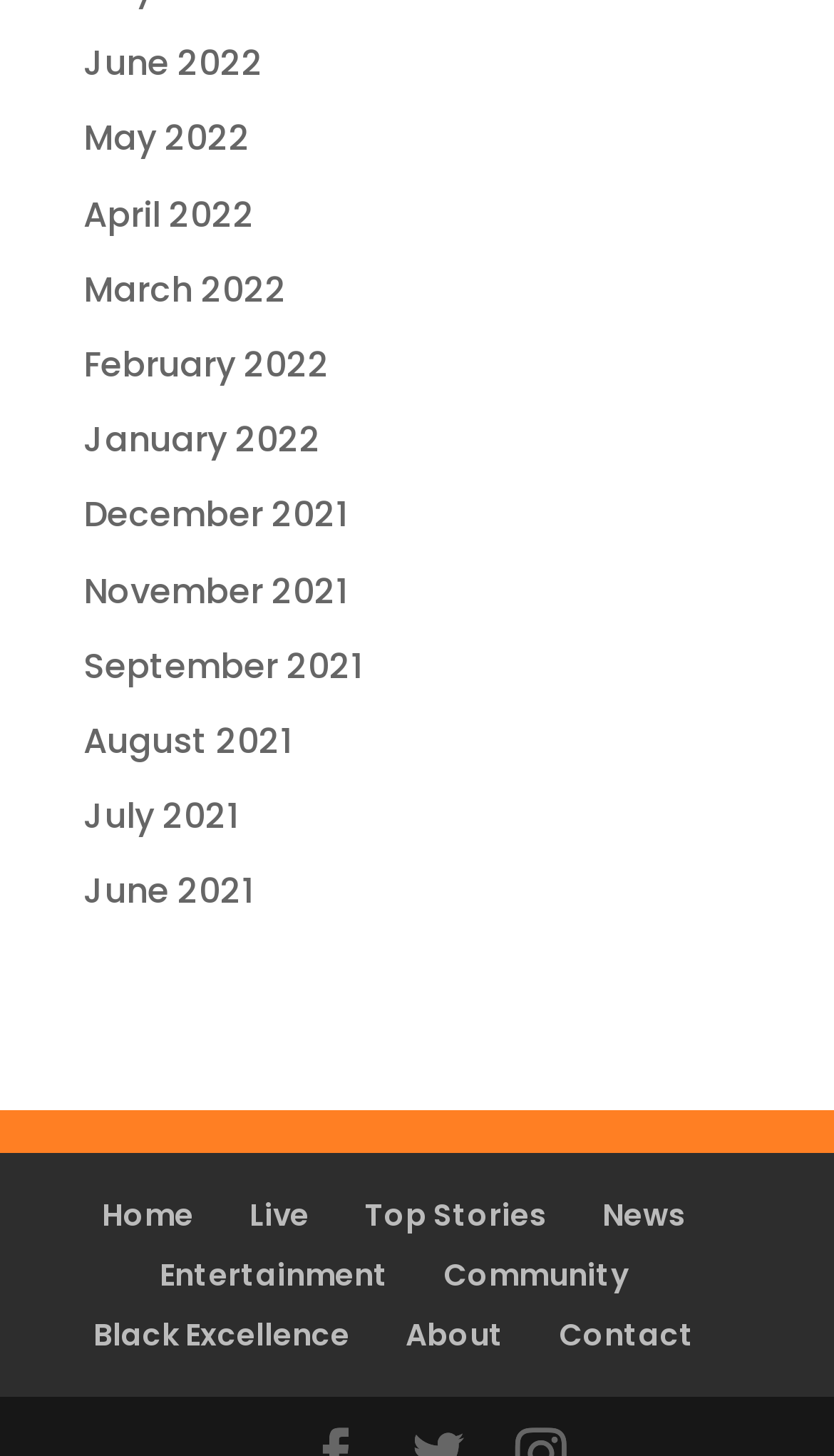Locate the bounding box coordinates of the element that should be clicked to fulfill the instruction: "Go to the home page".

[0.122, 0.819, 0.232, 0.848]